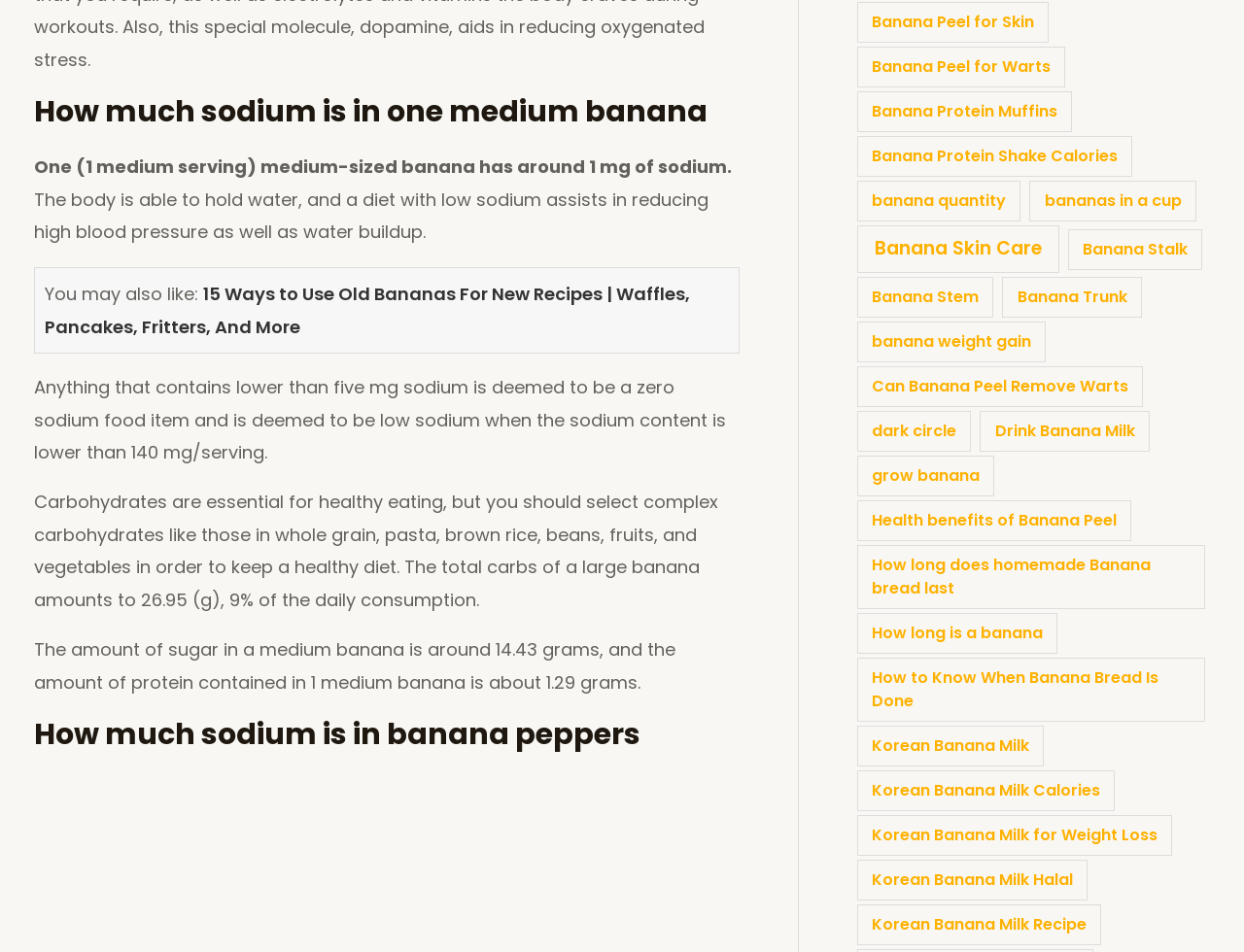Determine the bounding box coordinates for the clickable element to execute this instruction: "Share on Twitter". Provide the coordinates as four float numbers between 0 and 1, i.e., [left, top, right, bottom].

None